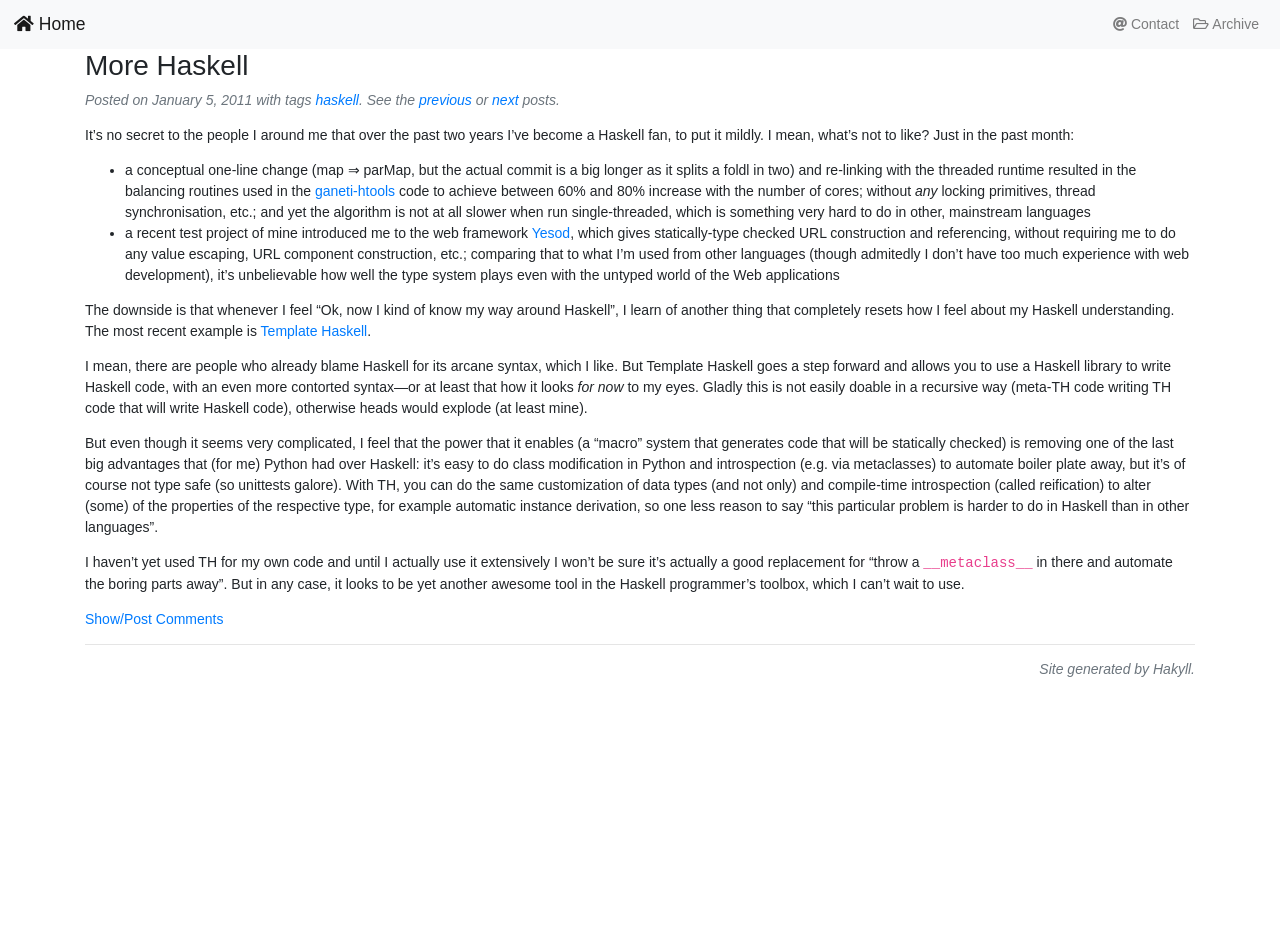Please identify the bounding box coordinates of the area I need to click to accomplish the following instruction: "Go to the top of this page".

None